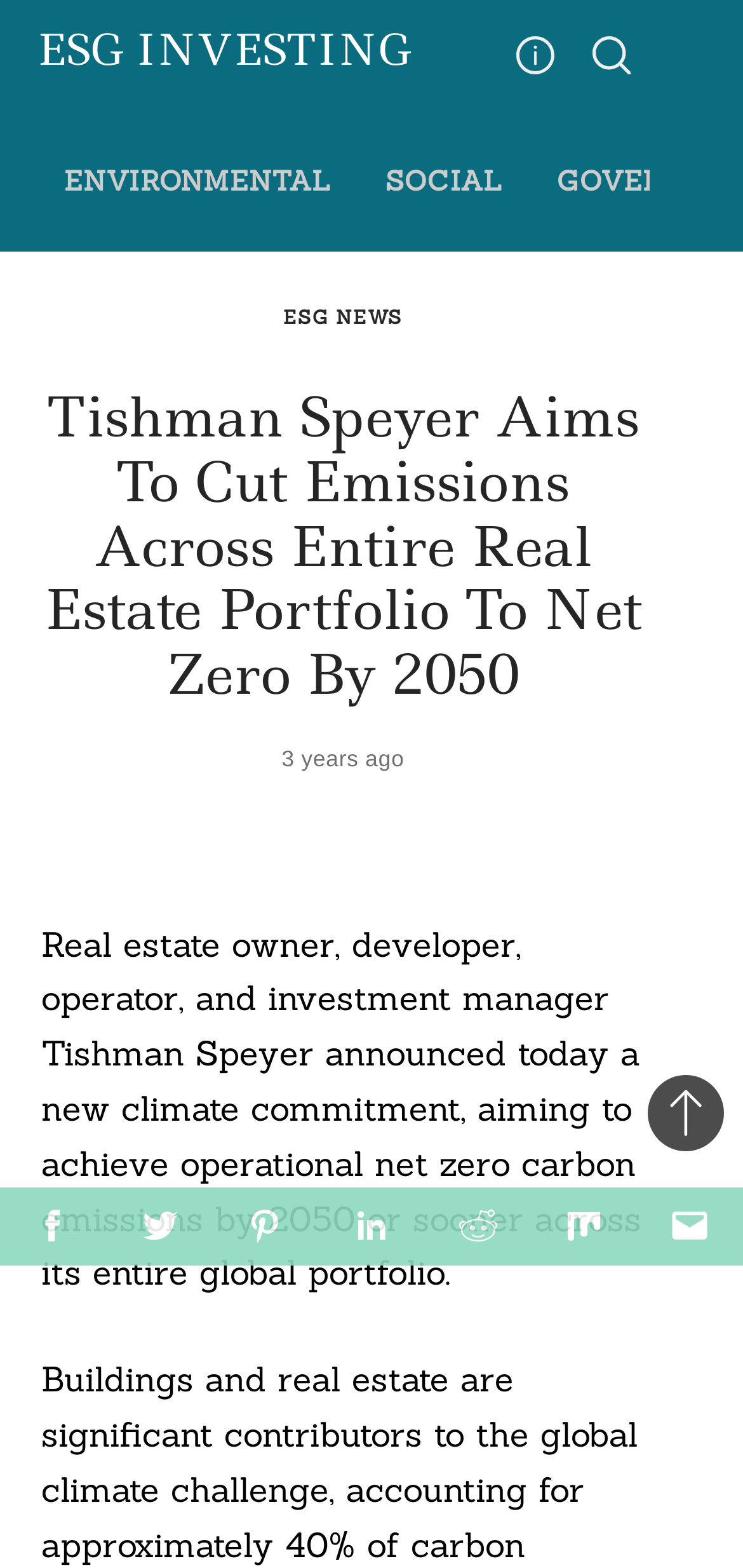Identify the coordinates of the bounding box for the element described below: "Mix". Return the coordinates as four float numbers between 0 and 1: [left, top, right, bottom].

[0.714, 0.757, 0.857, 0.807]